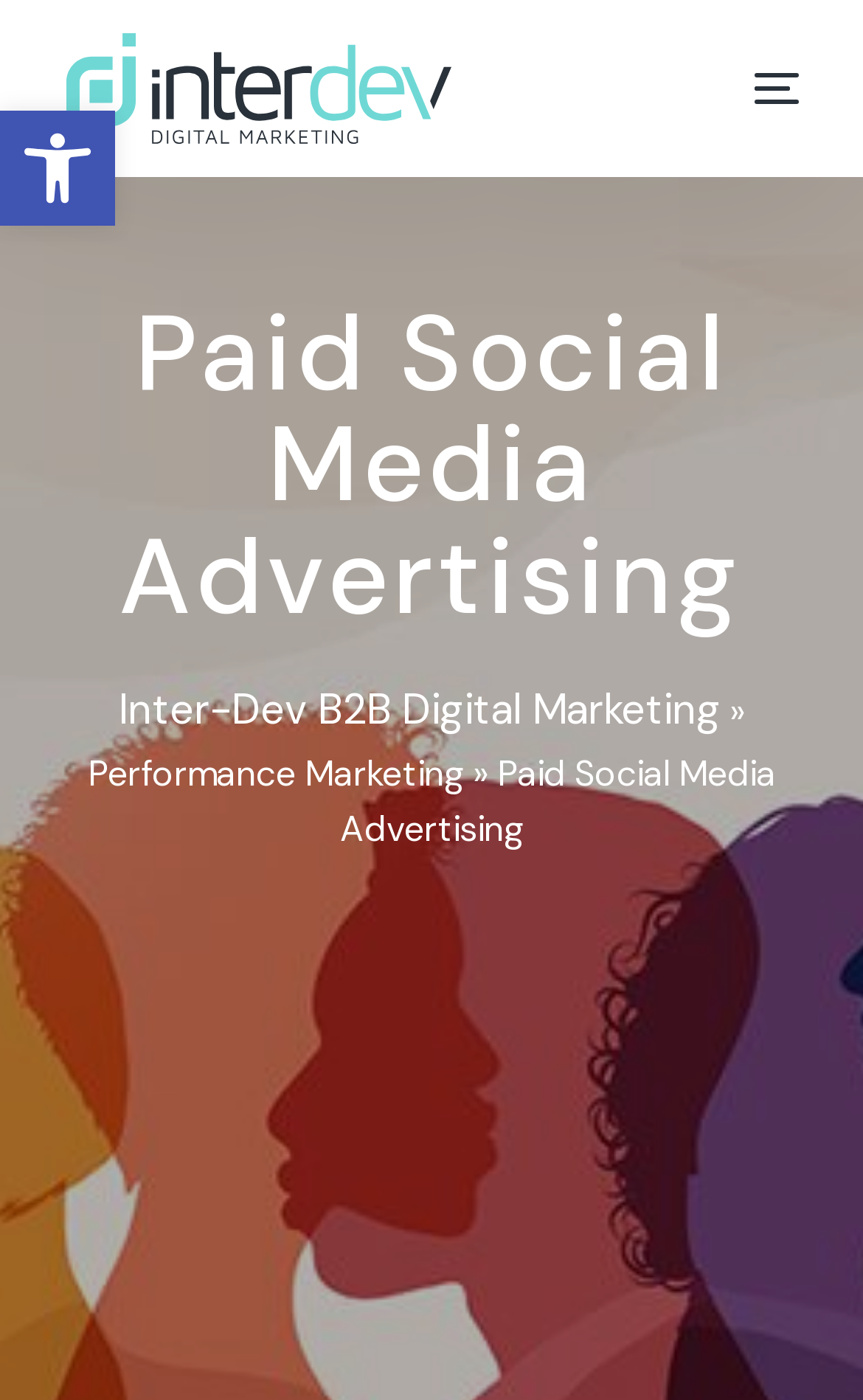Please pinpoint the bounding box coordinates for the region I should click to adhere to this instruction: "Learn about Performance Marketing".

[0.101, 0.535, 0.537, 0.568]